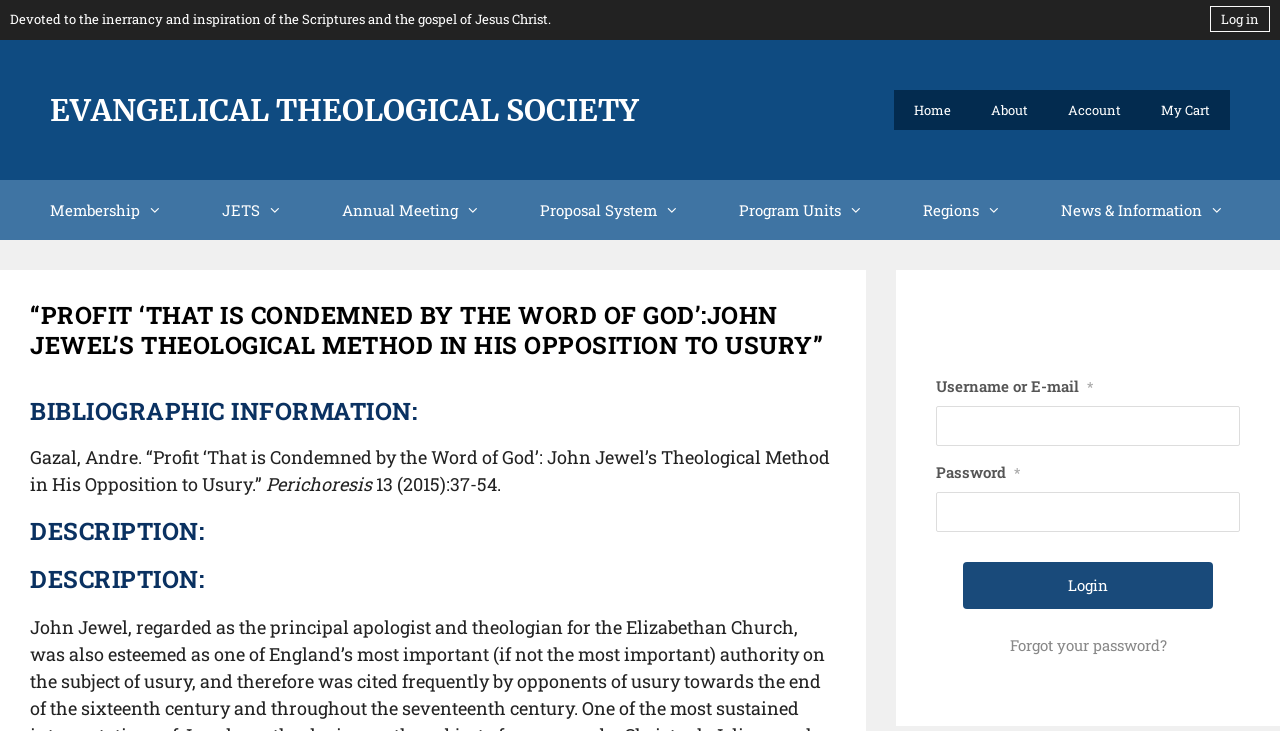Determine and generate the text content of the webpage's headline.

“PROFIT ‘THAT IS CONDEMNED BY THE WORD OF GOD’:JOHN JEWEL’S THEOLOGICAL METHOD IN HIS OPPOSITION TO USURY”